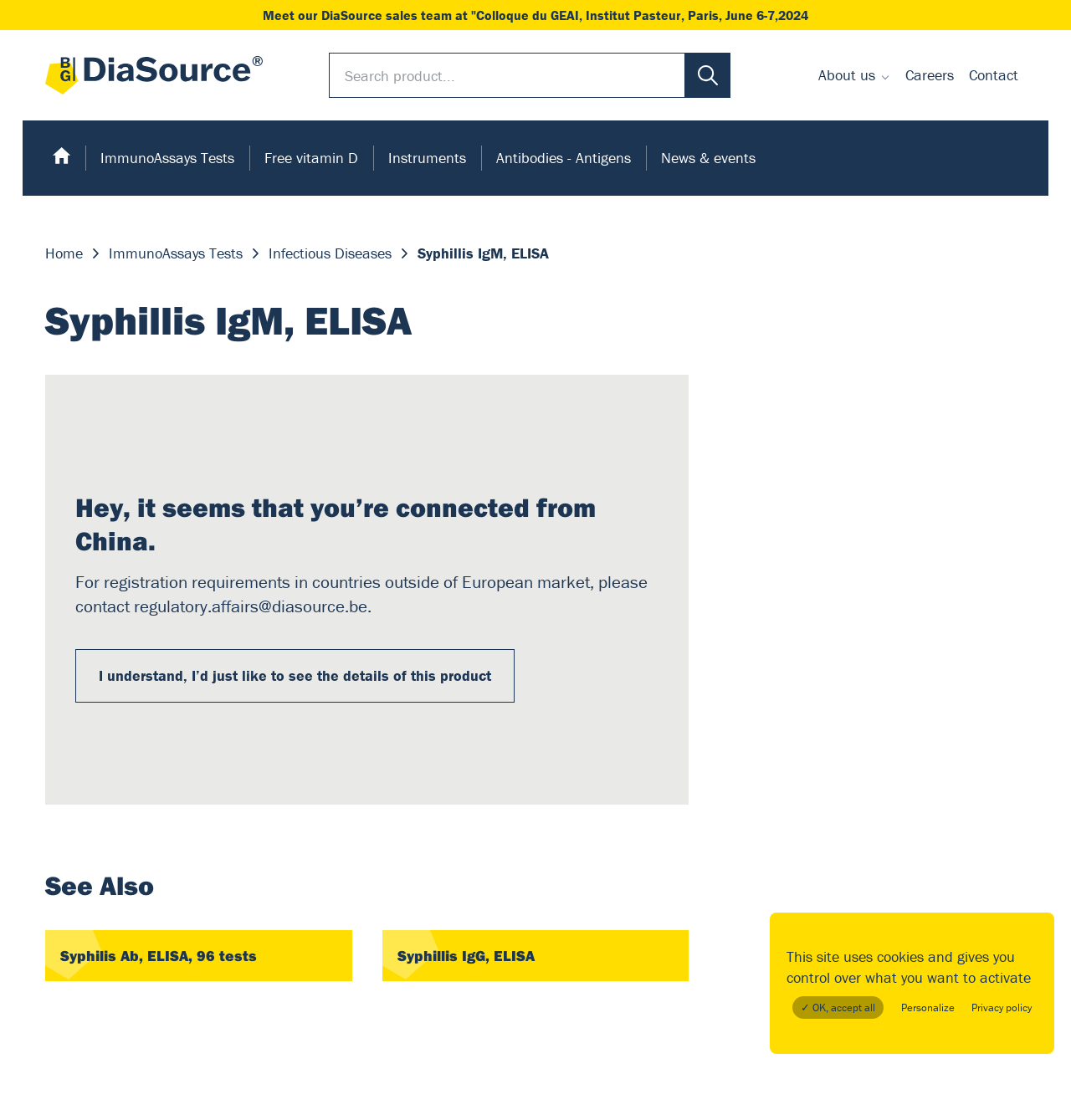Find the bounding box coordinates for the area that should be clicked to accomplish the instruction: "Search for something".

None